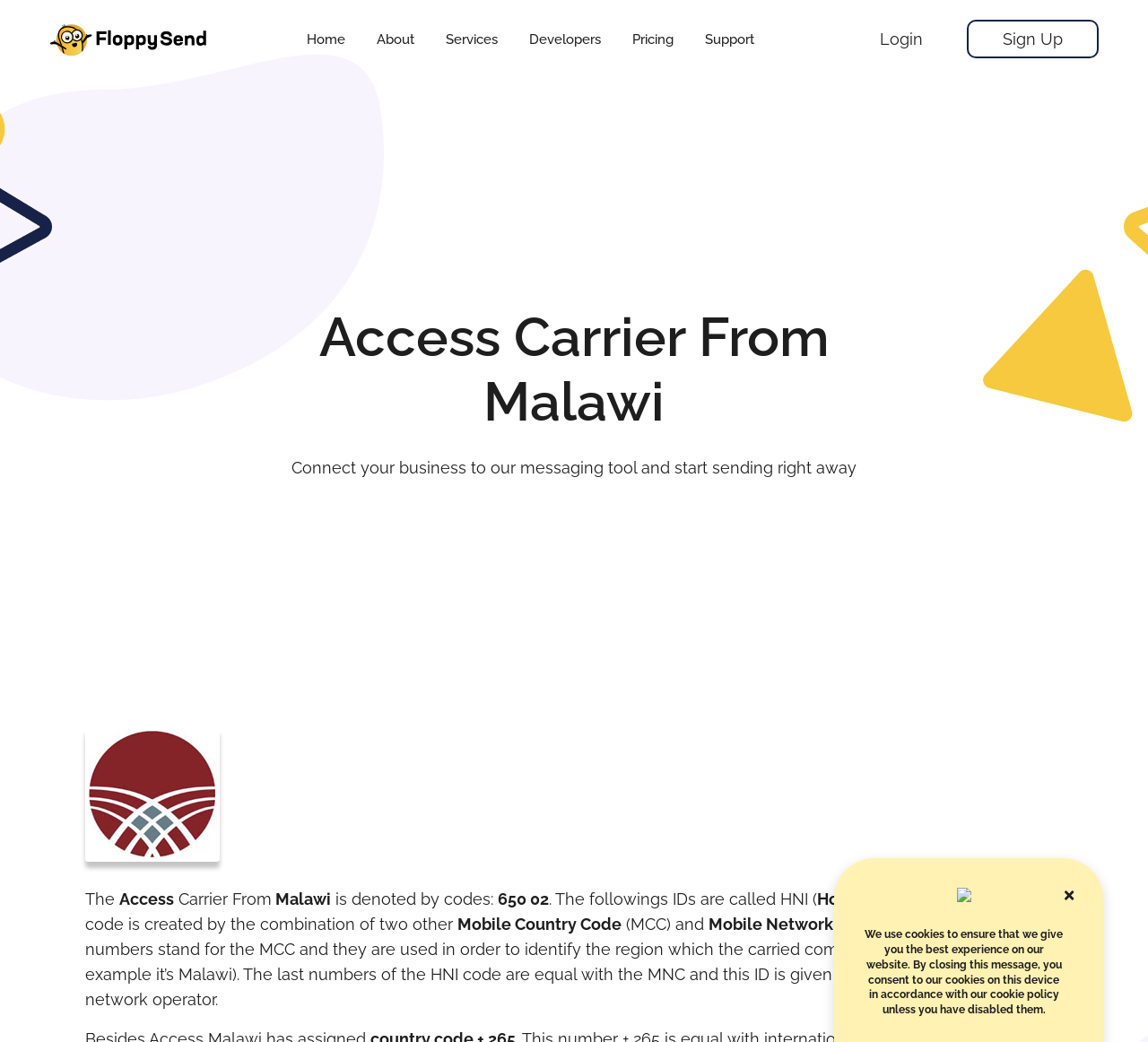What is the name of the logo in the top right corner?
From the screenshot, provide a brief answer in one word or phrase.

Access logo